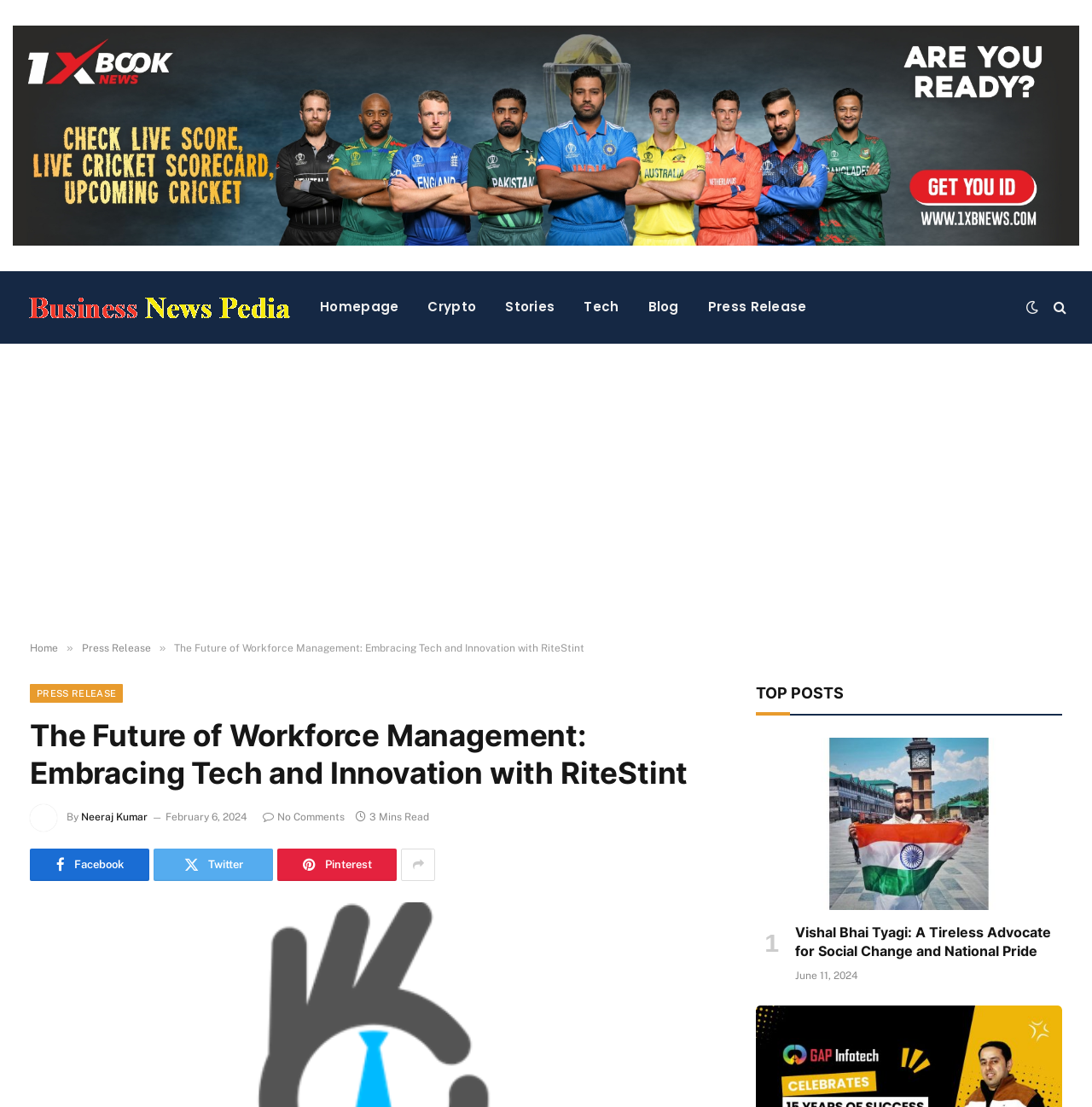What is the date of the top post?
Look at the image and answer with only one word or phrase.

June 11, 2024